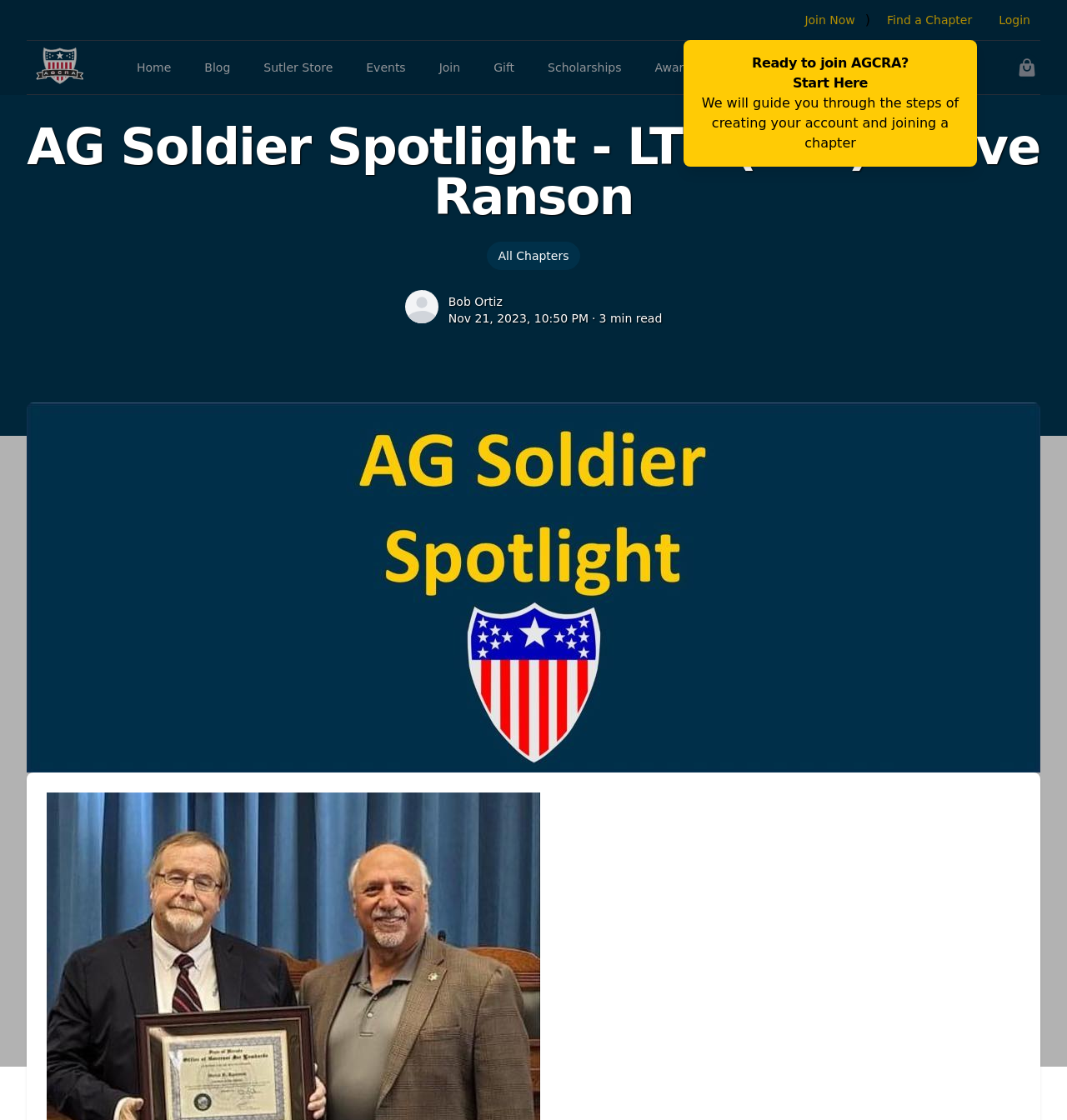Please predict the bounding box coordinates of the element's region where a click is necessary to complete the following instruction: "Go to the 'Bio' page". The coordinates should be represented by four float numbers between 0 and 1, i.e., [left, top, right, bottom].

None